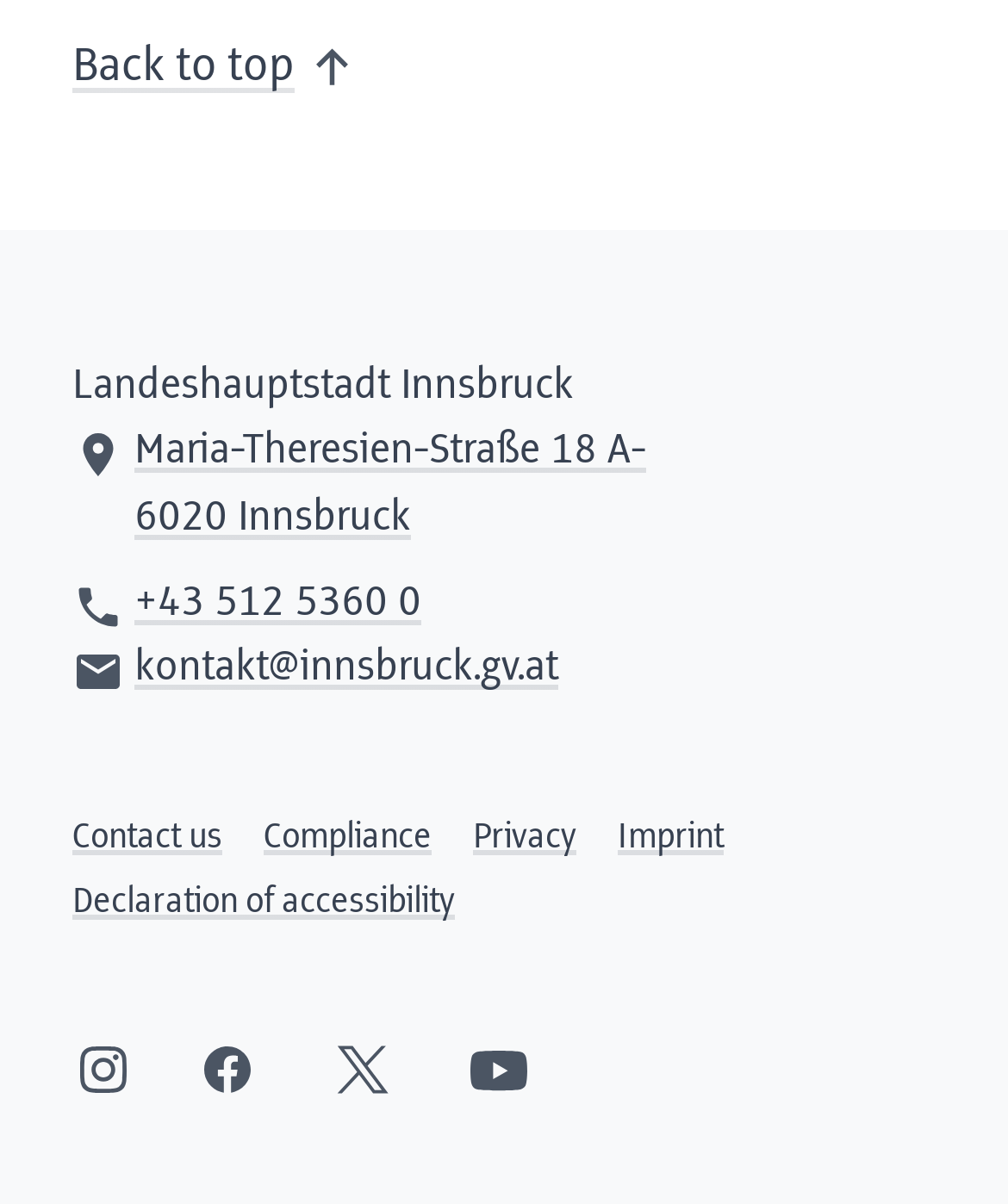Identify the bounding box of the HTML element described as: "Privacy".

[0.469, 0.678, 0.572, 0.711]